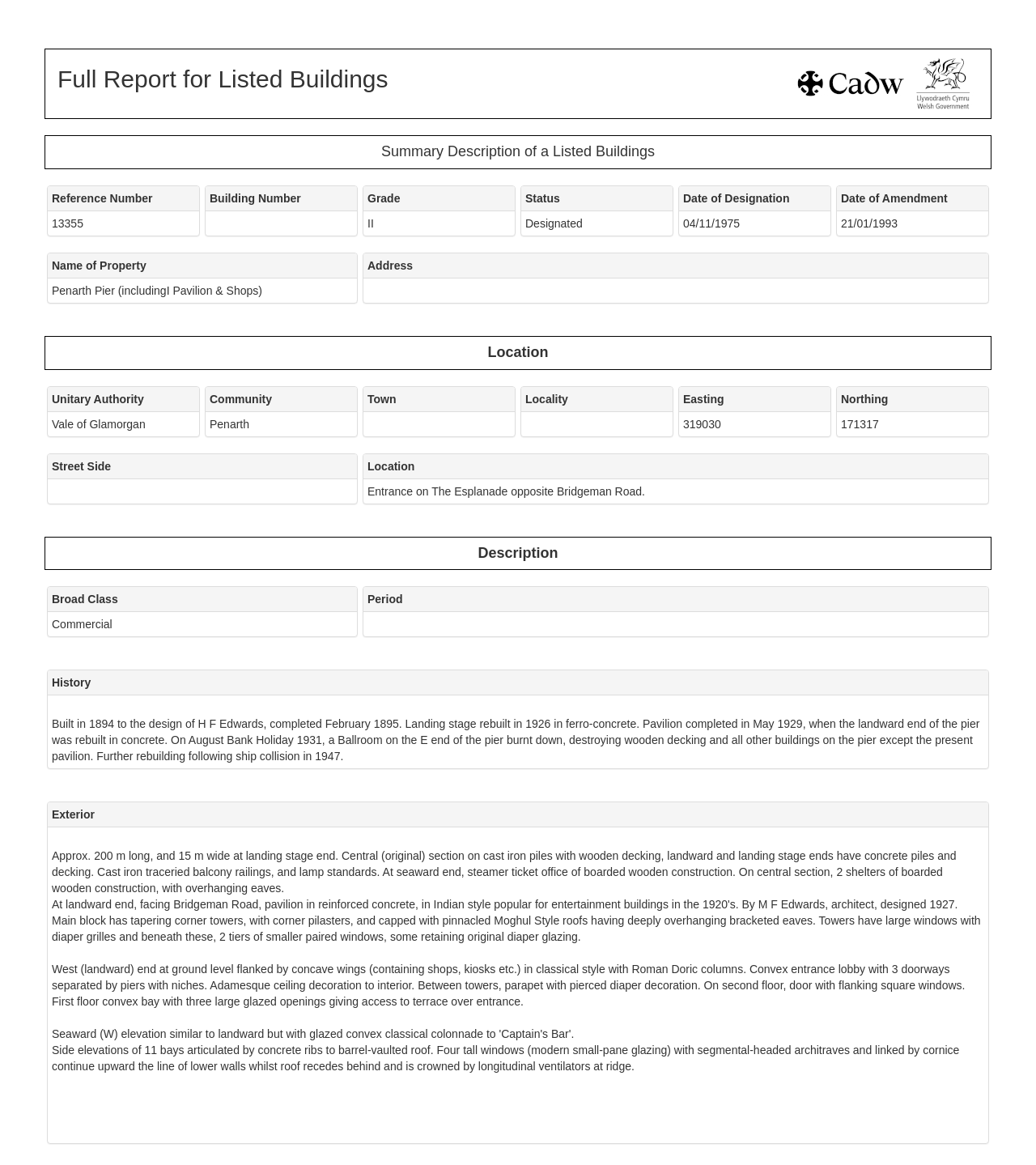What is the name of the property?
Examine the image closely and answer the question with as much detail as possible.

I found the name of the property by looking at the 'Summary Description of a Listed Buildings' section, where it is listed as 'Name of Property' with the value 'Penarth Pier (including Pavilion & Shops)'.